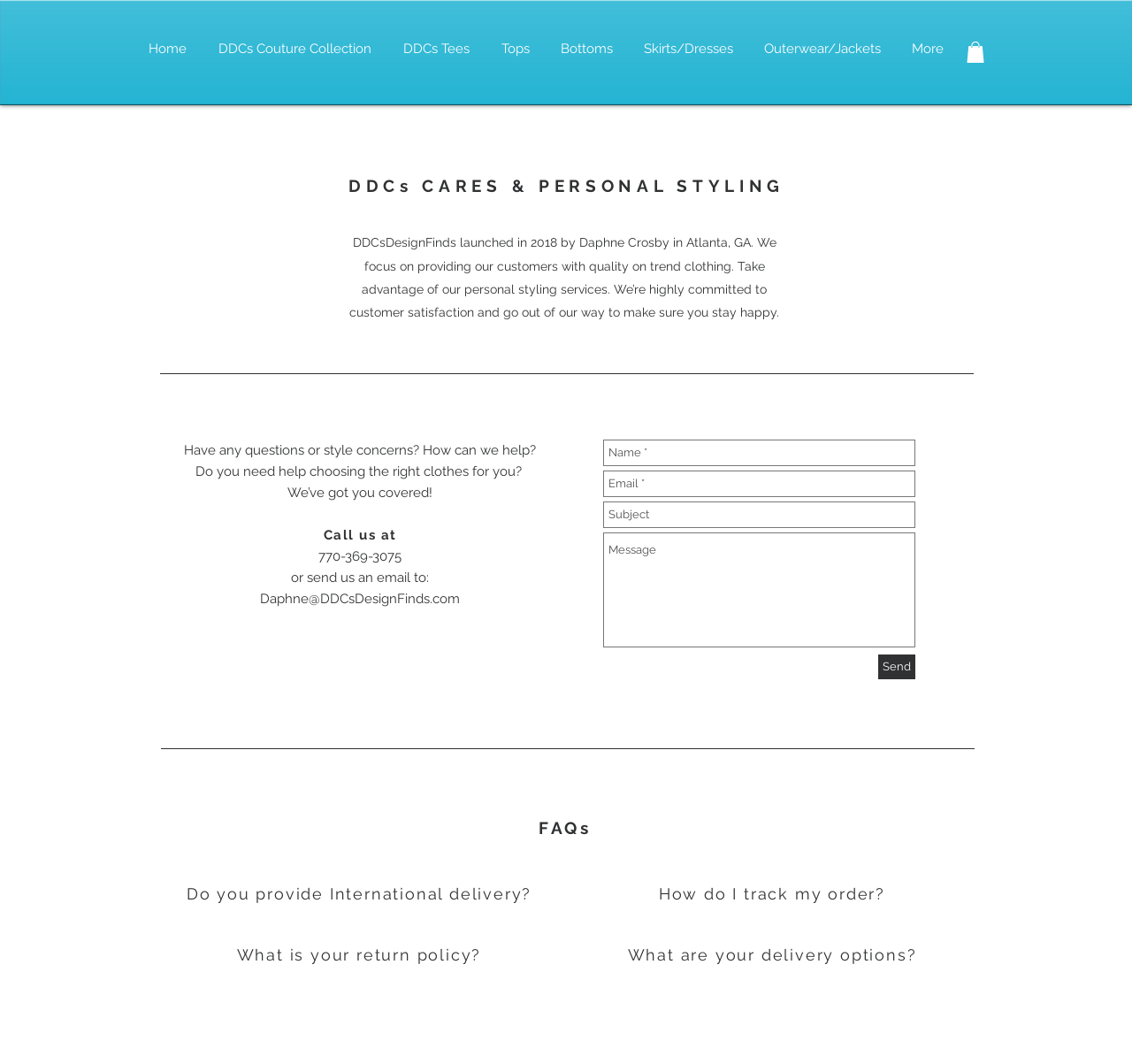Please determine the bounding box coordinates for the element that should be clicked to follow these instructions: "Learn more about 'The AAERO Approach to Crisis Management Public Relations'".

None